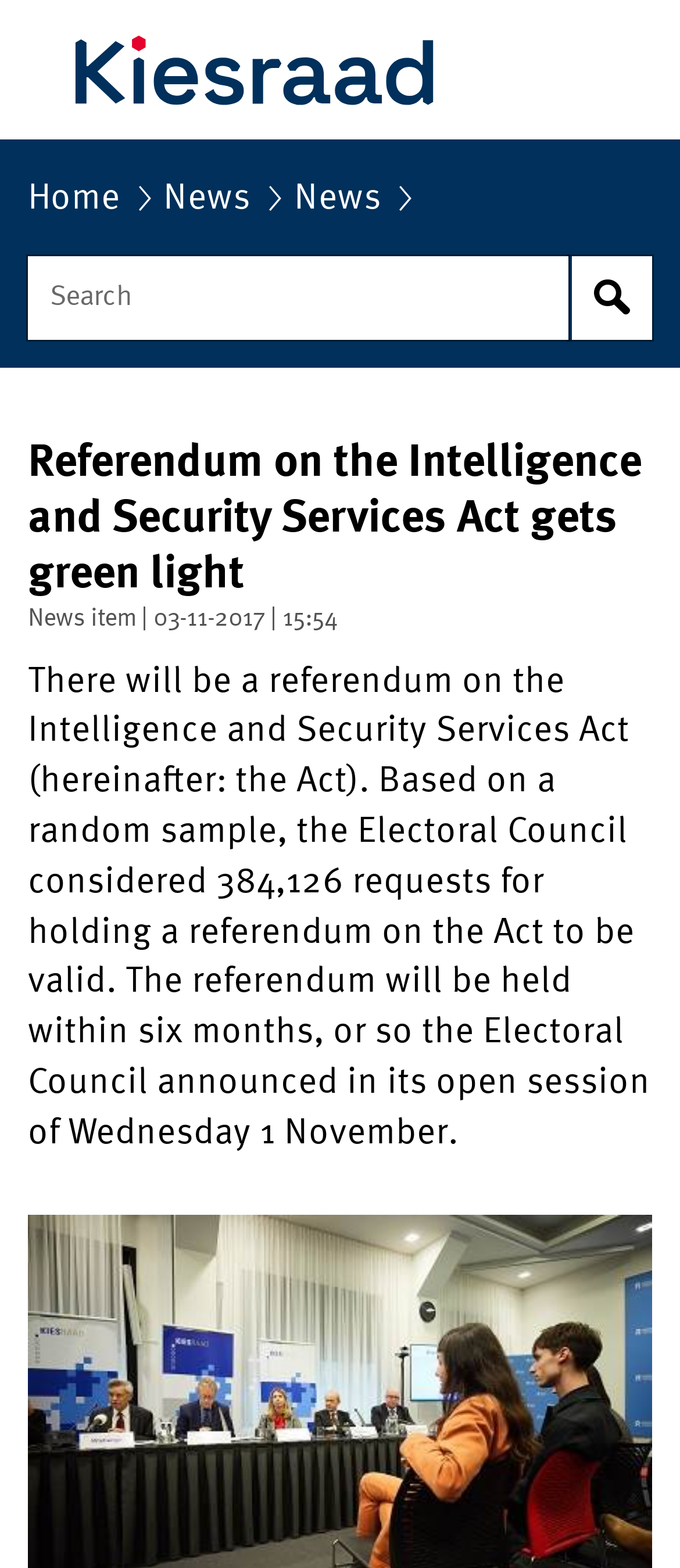Locate the primary heading on the webpage and return its text.

Referendum on the Intelligence and Security Services Act gets green light